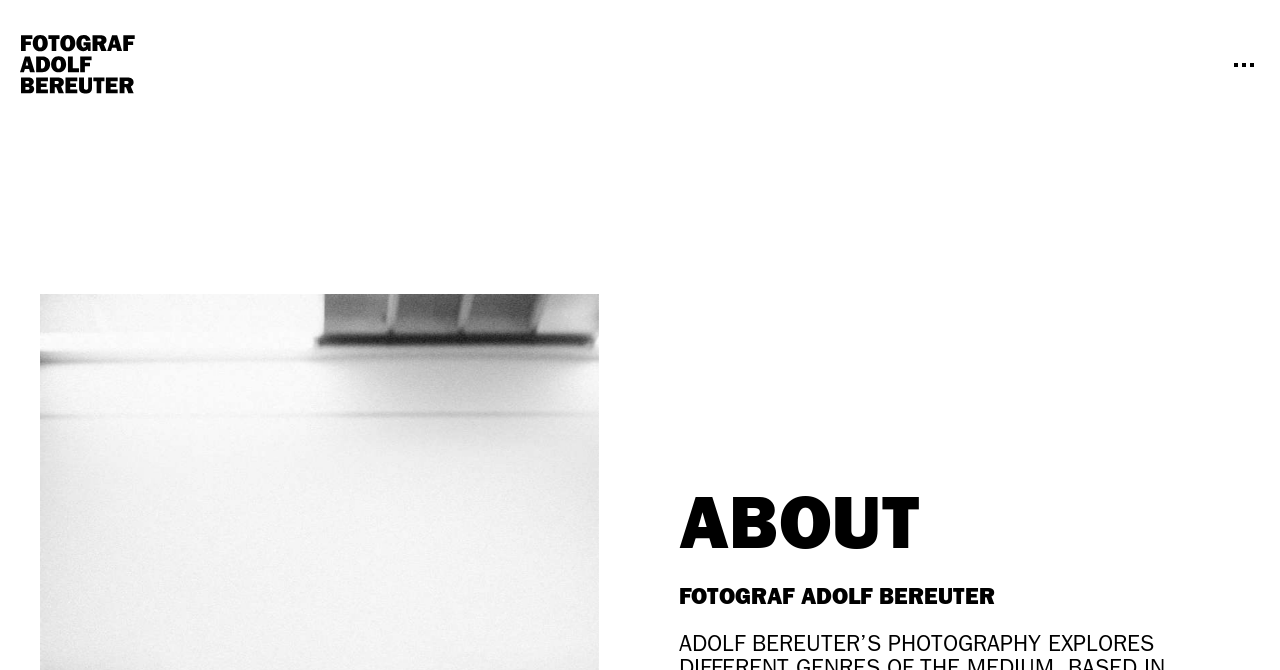Please find the bounding box for the following UI element description. Provide the coordinates in (top-left x, top-left y, bottom-right x, bottom-right y) format, with values between 0 and 1: parent_node: Menu

[0.016, 0.0, 0.105, 0.193]